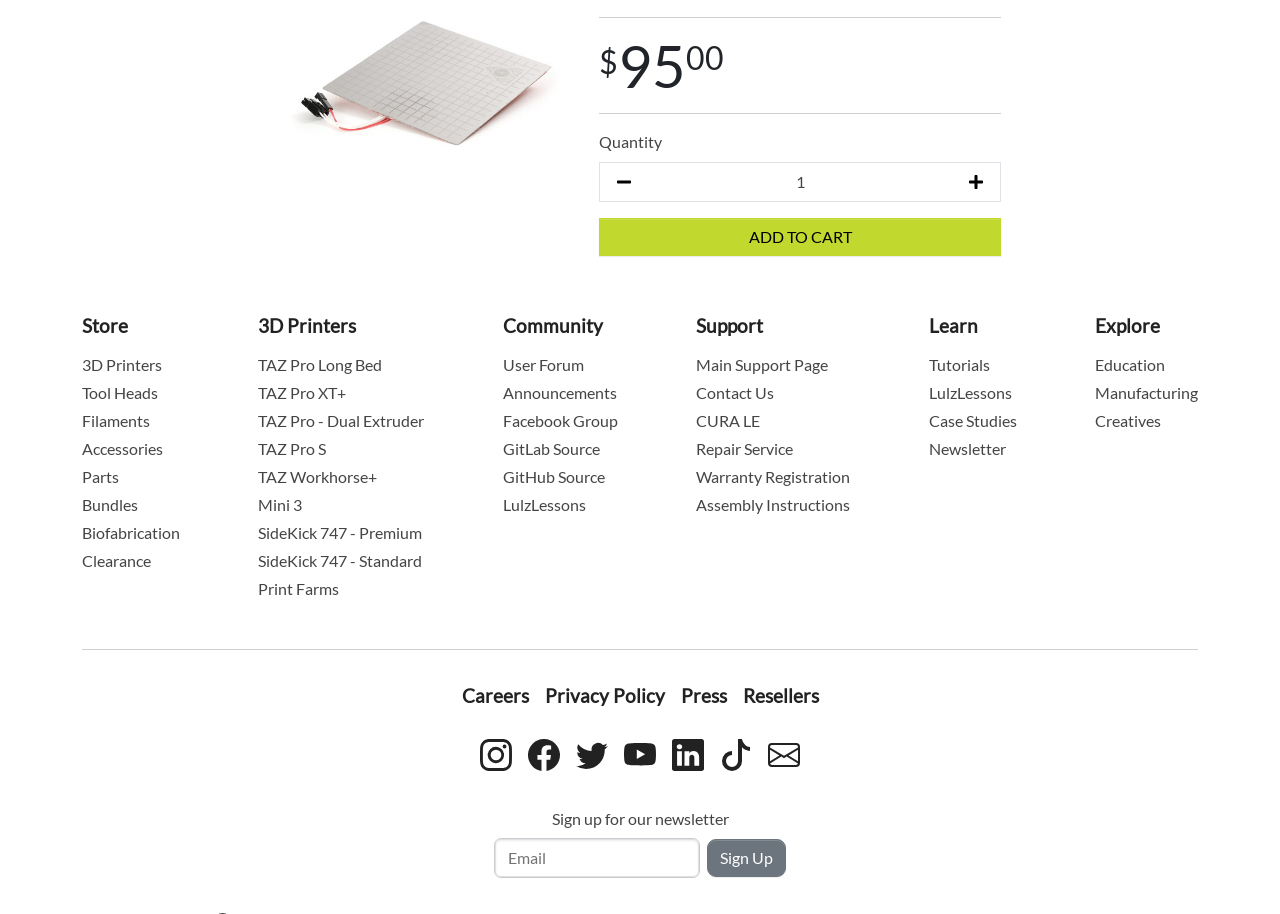Locate the bounding box coordinates of the region to be clicked to comply with the following instruction: "Add to cart". The coordinates must be four float numbers between 0 and 1, in the form [left, top, right, bottom].

[0.468, 0.239, 0.782, 0.28]